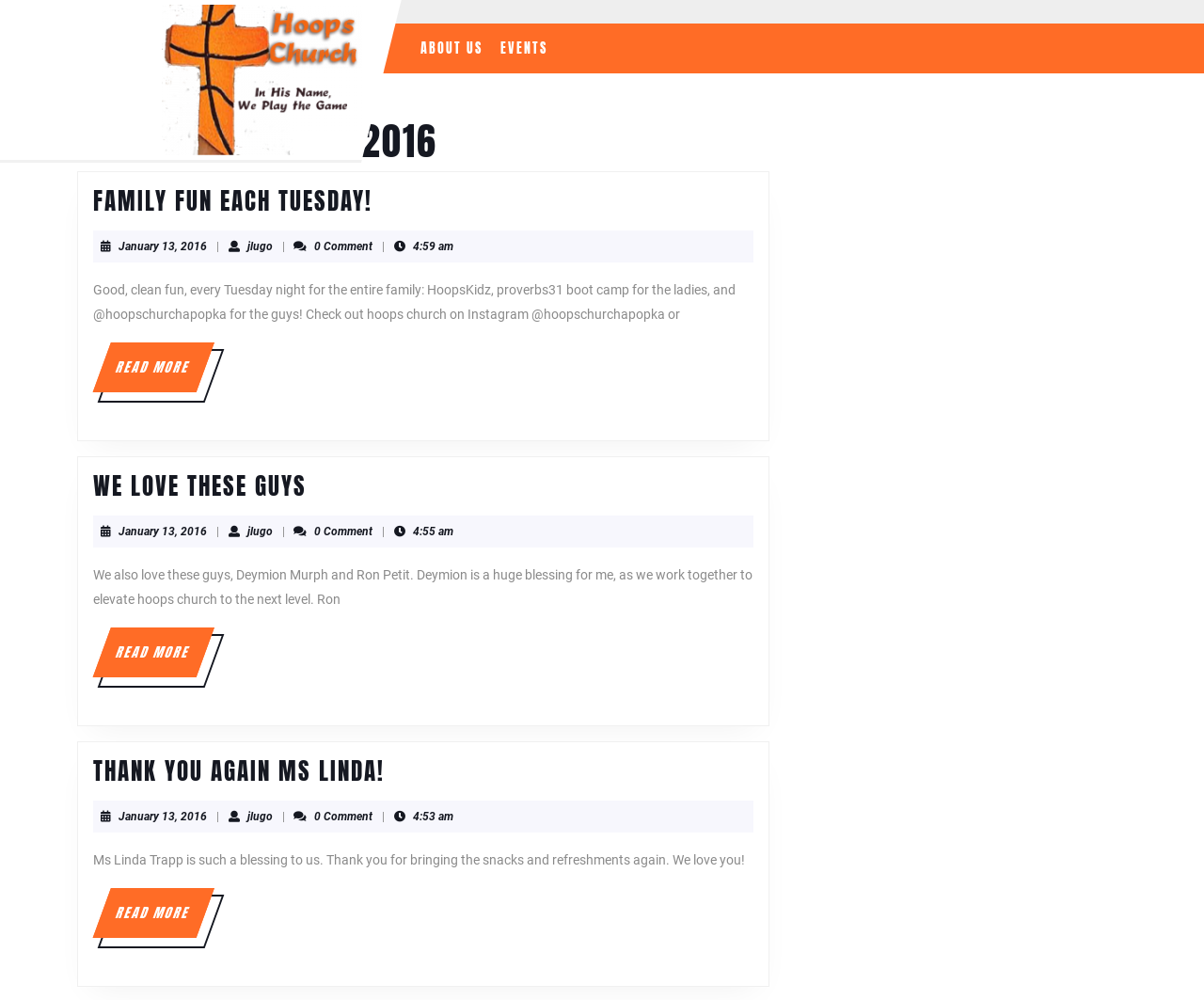Specify the bounding box coordinates for the region that must be clicked to perform the given instruction: "View THANK YOU AGAIN MS LINDA!".

[0.077, 0.754, 0.32, 0.788]